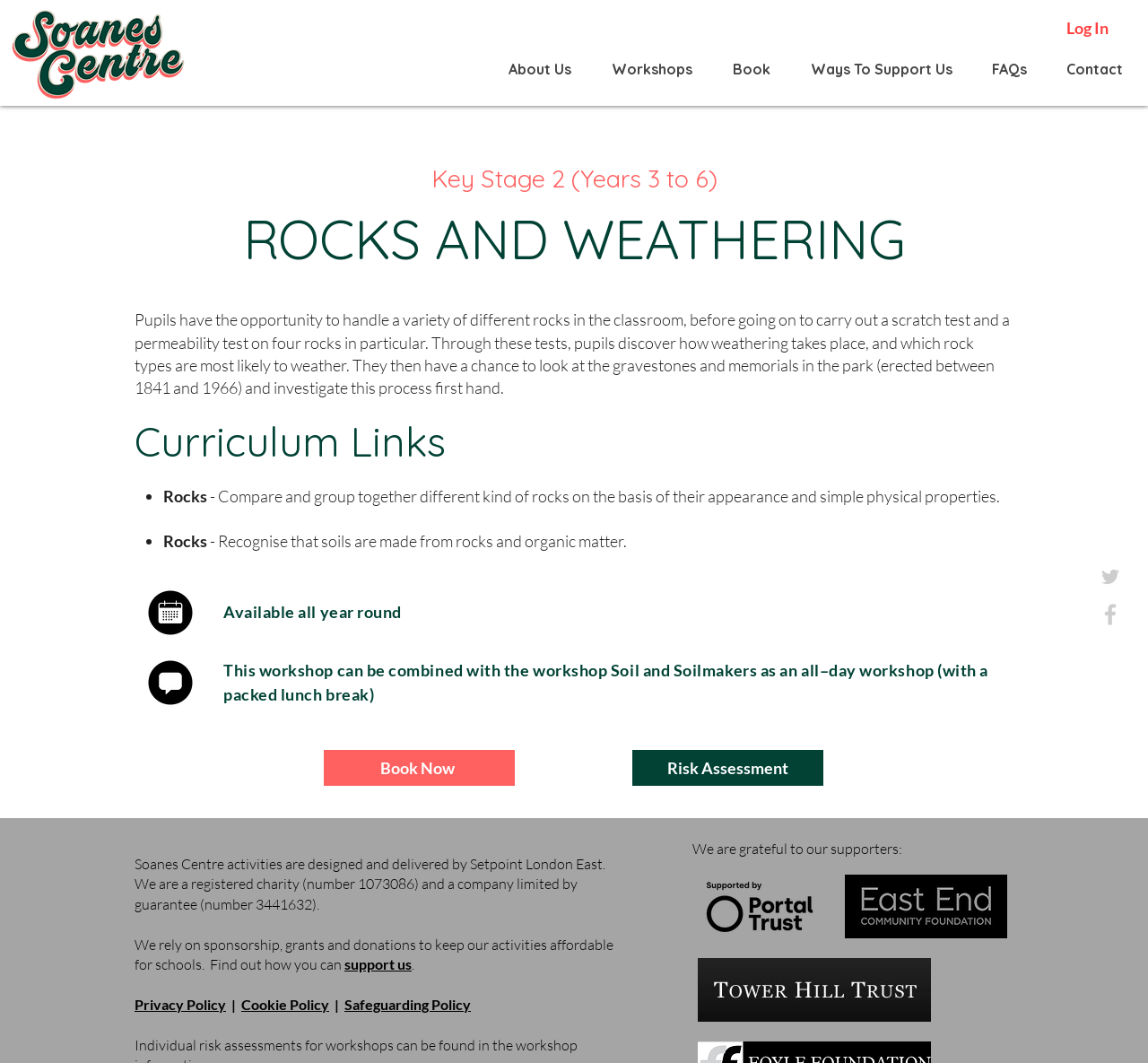Provide a short, one-word or phrase answer to the question below:
What is the purpose of the workshop?

To learn about rocks and weathering